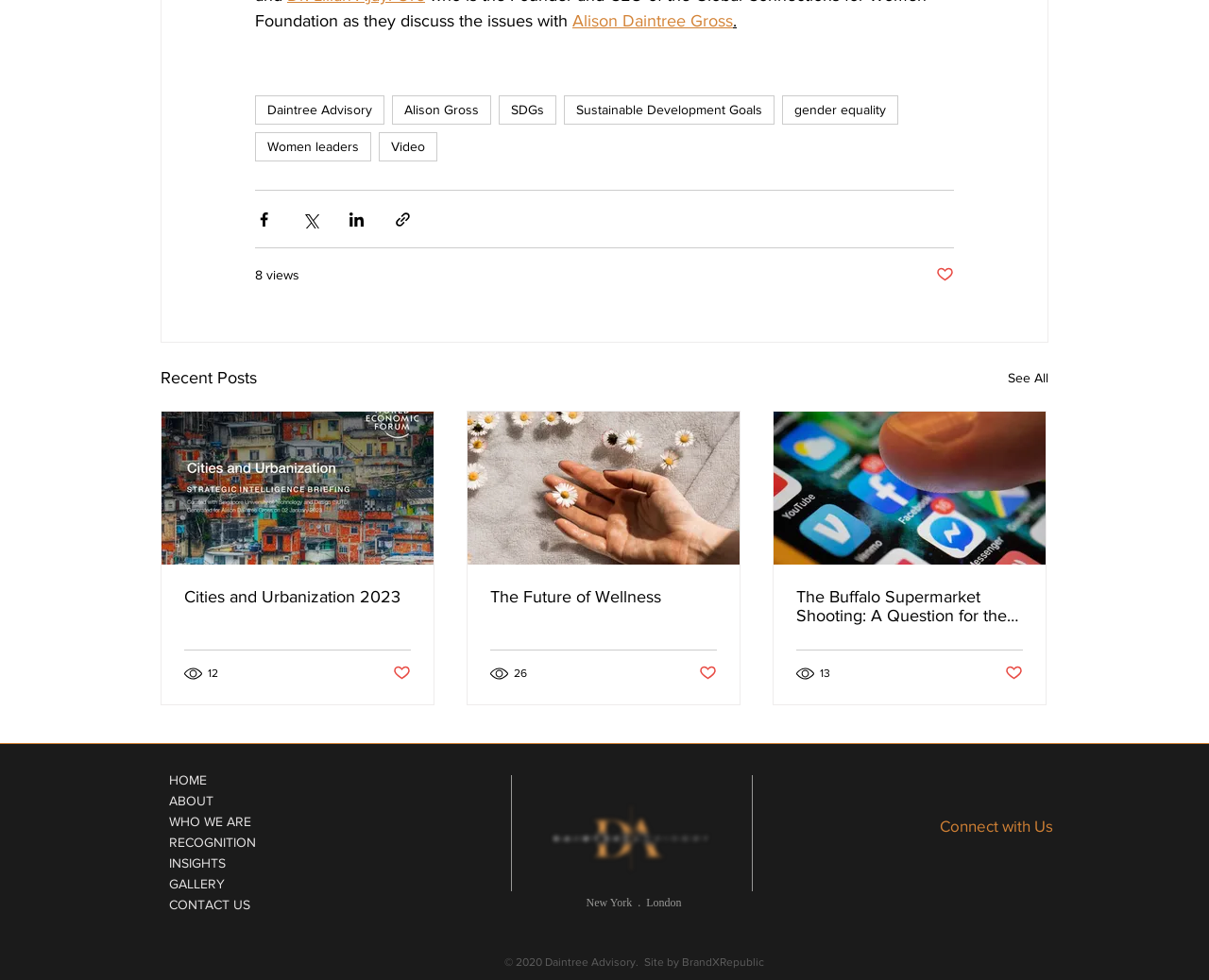From the webpage screenshot, identify the region described by INSIGHTS. Provide the bounding box coordinates as (top-left x, top-left y, bottom-right x, bottom-right y), with each value being a floating point number between 0 and 1.

[0.14, 0.87, 0.301, 0.891]